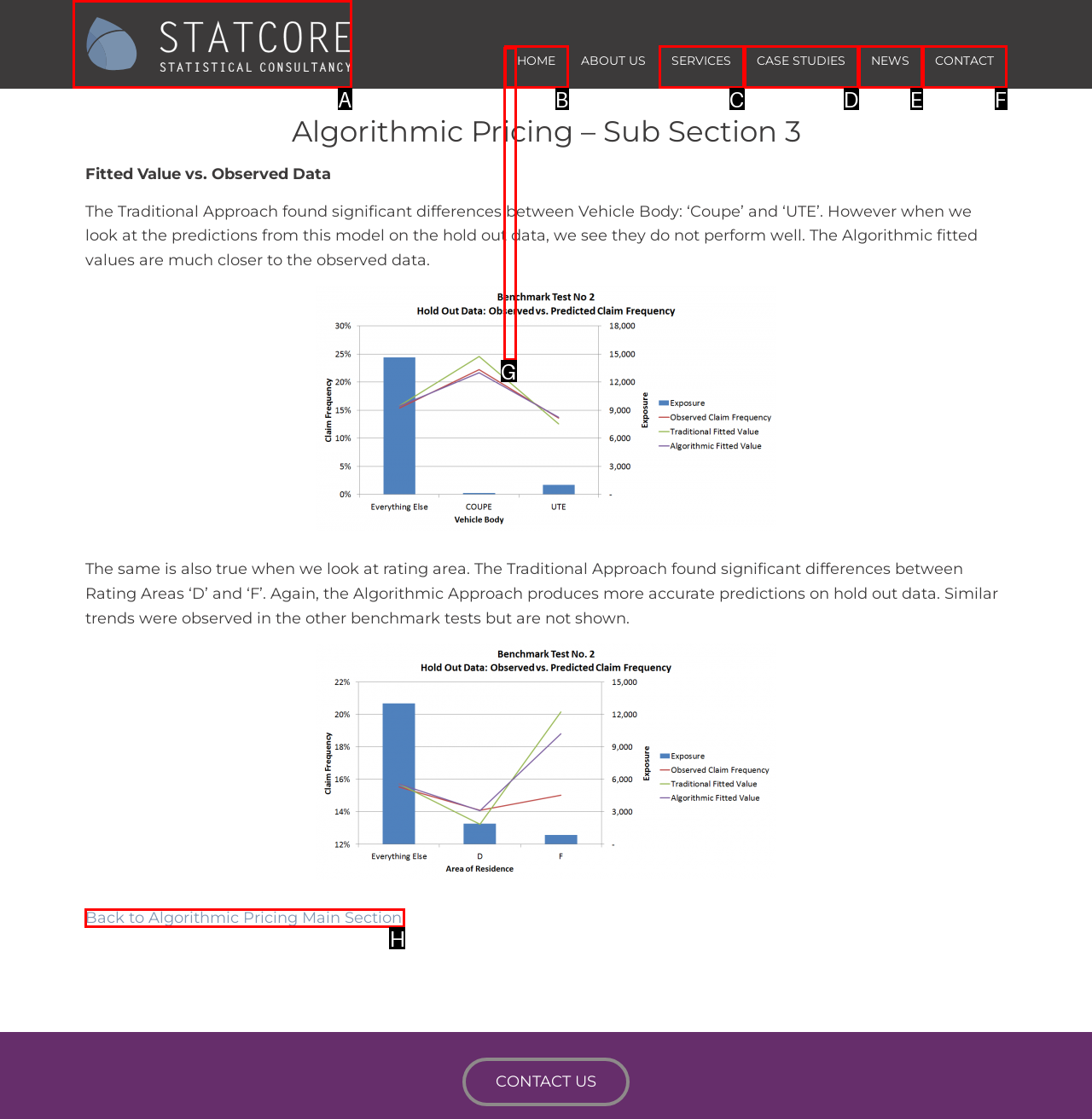Which lettered option should be clicked to perform the following task: go back to Algorithmic Pricing Main Section
Respond with the letter of the appropriate option.

H